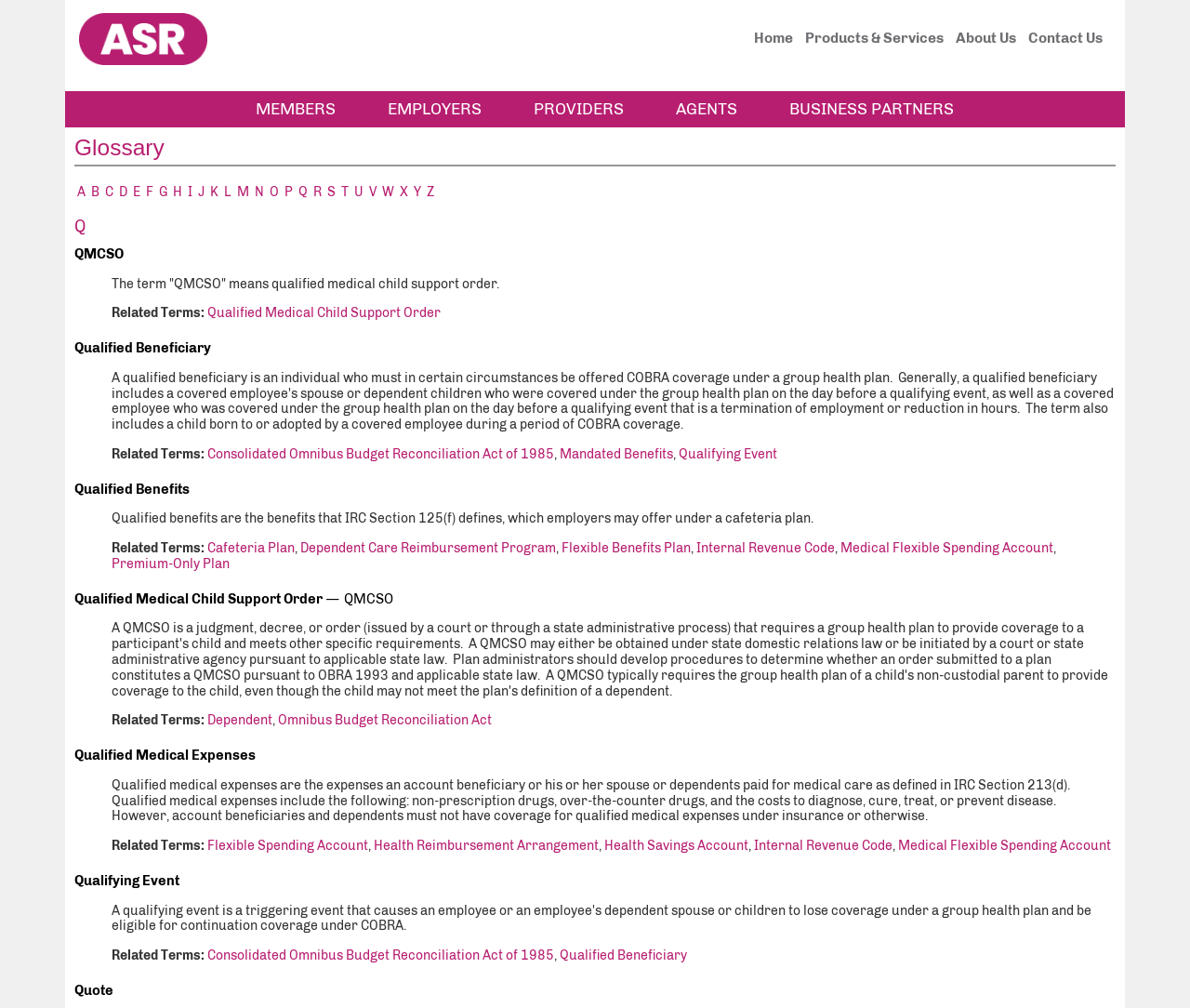Determine the bounding box coordinates of the clickable region to follow the instruction: "View the 'Glossary' page".

[0.062, 0.135, 0.938, 0.156]